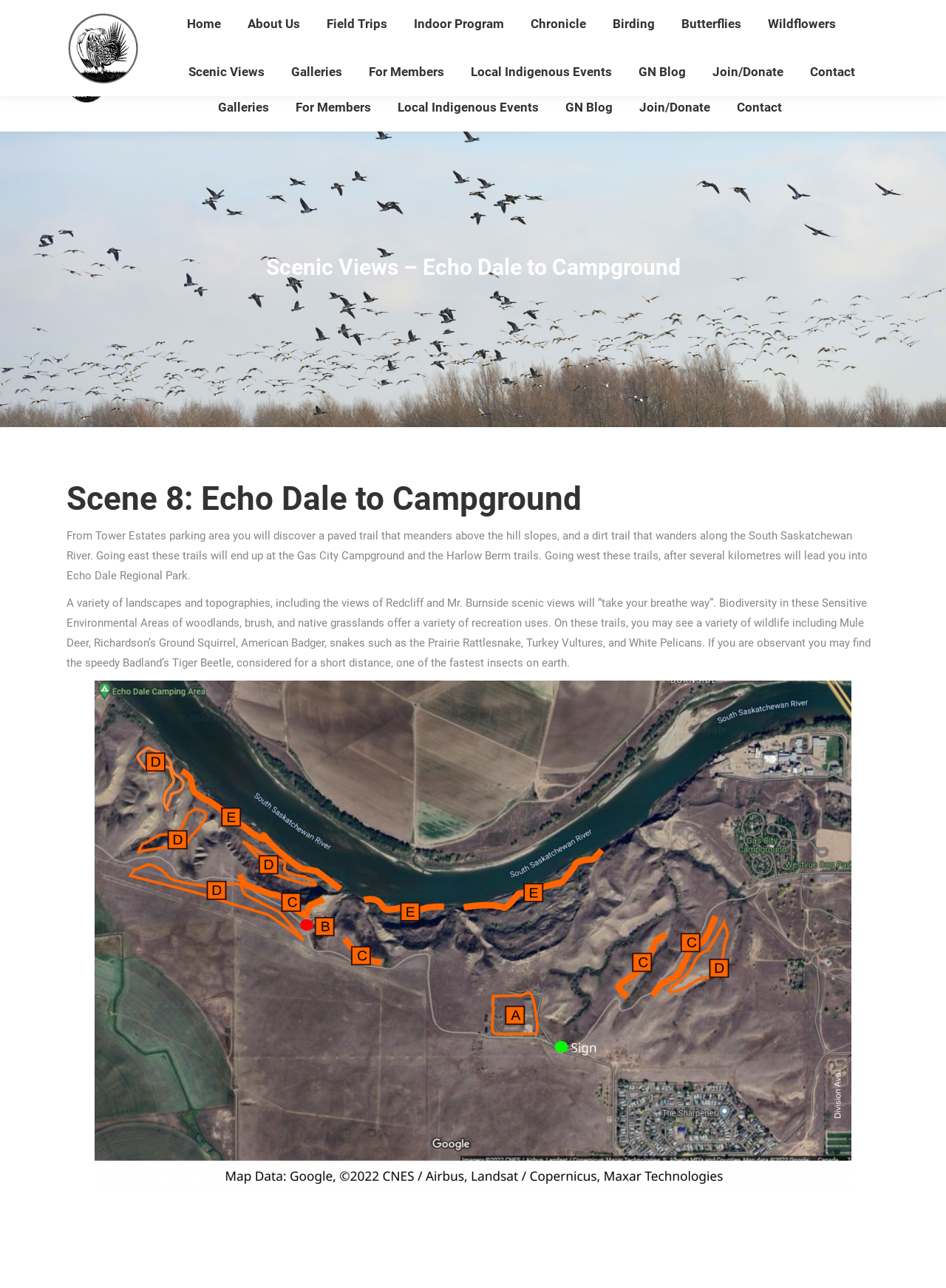Could you highlight the region that needs to be clicked to execute the instruction: "Read about scenic views"?

[0.831, 0.038, 0.918, 0.055]